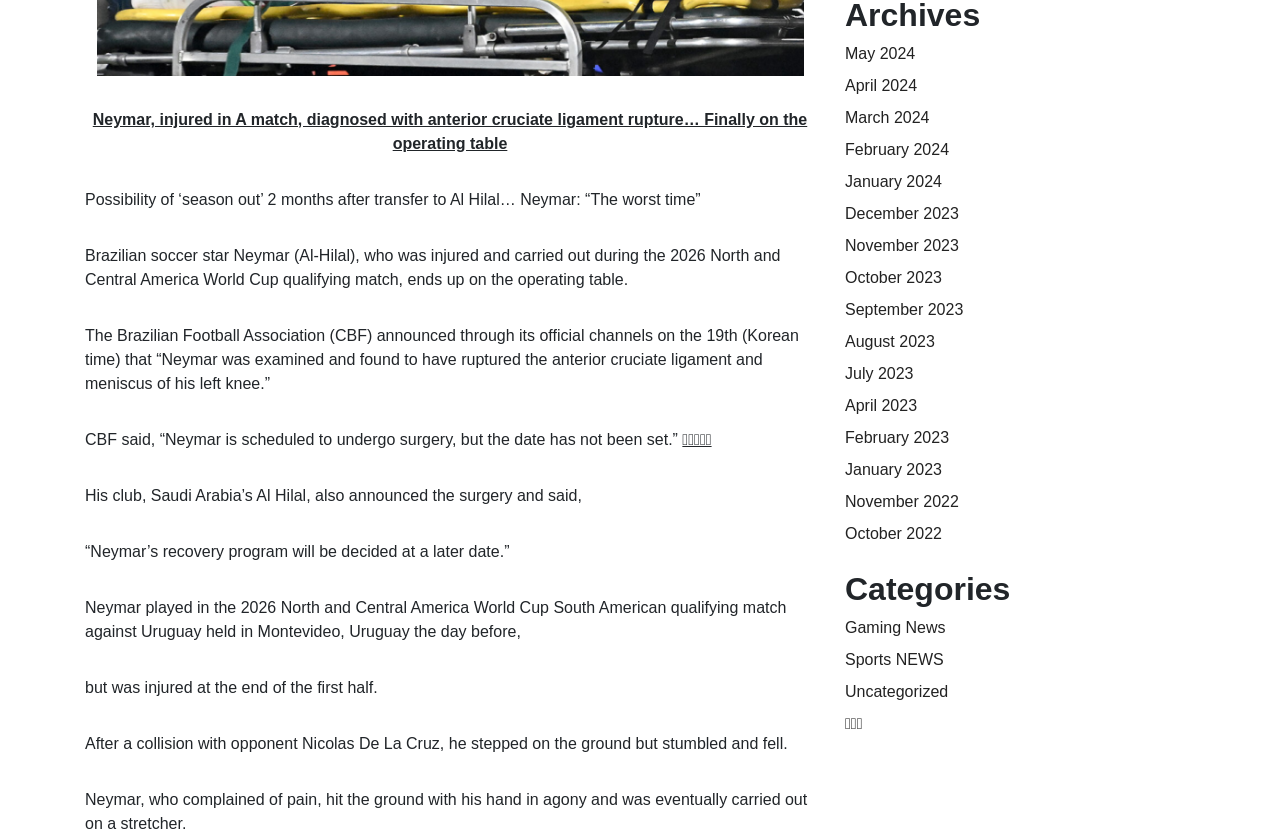Identify the coordinates of the bounding box for the element described below: "August 2023". Return the coordinates as four float numbers between 0 and 1: [left, top, right, bottom].

[0.66, 0.4, 0.73, 0.421]